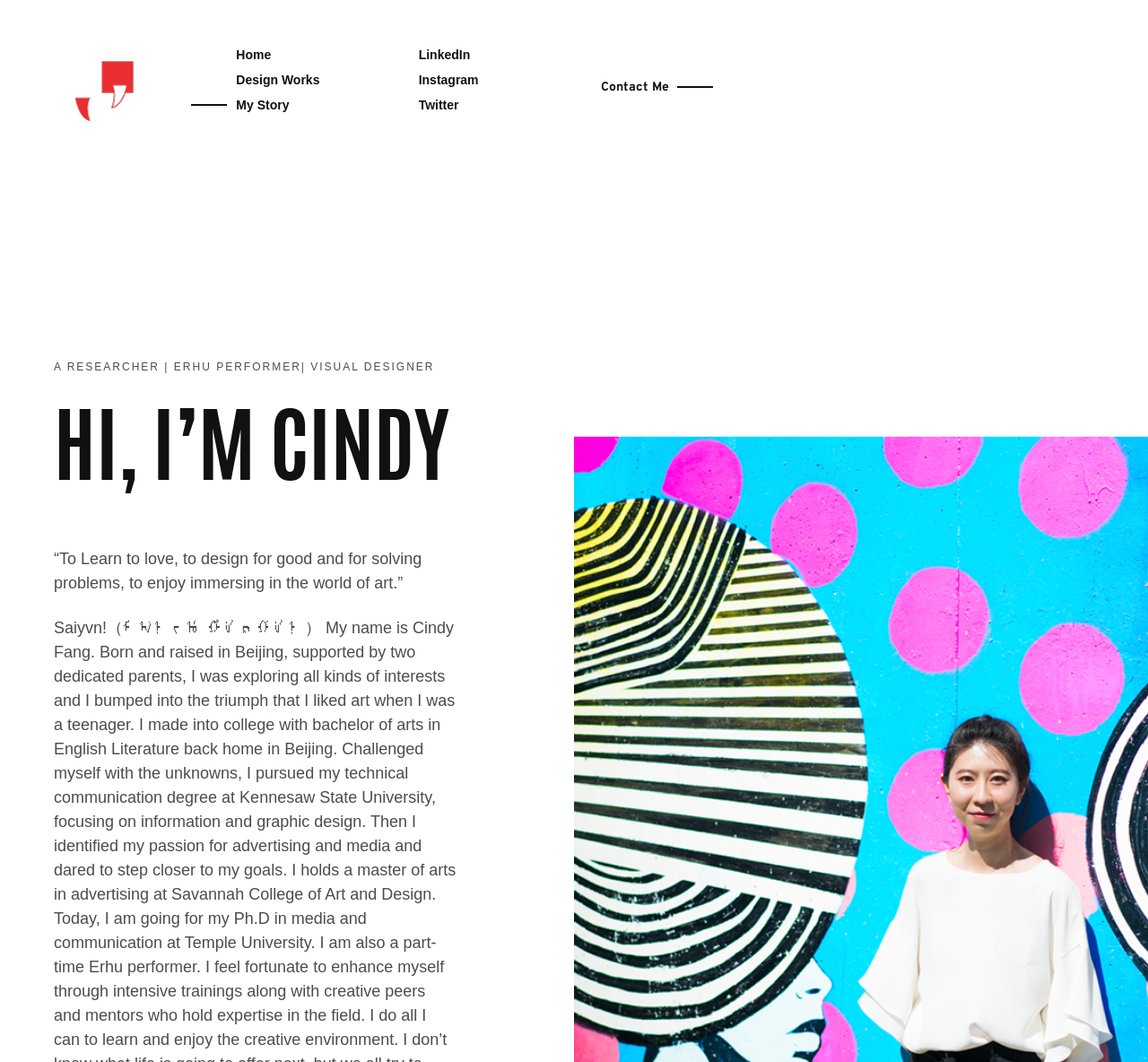For the following element description, predict the bounding box coordinates in the format (top-left x, top-left y, bottom-right x, bottom-right y). All values should be floating point numbers between 0 and 1. Description: Politics of Scripture

None